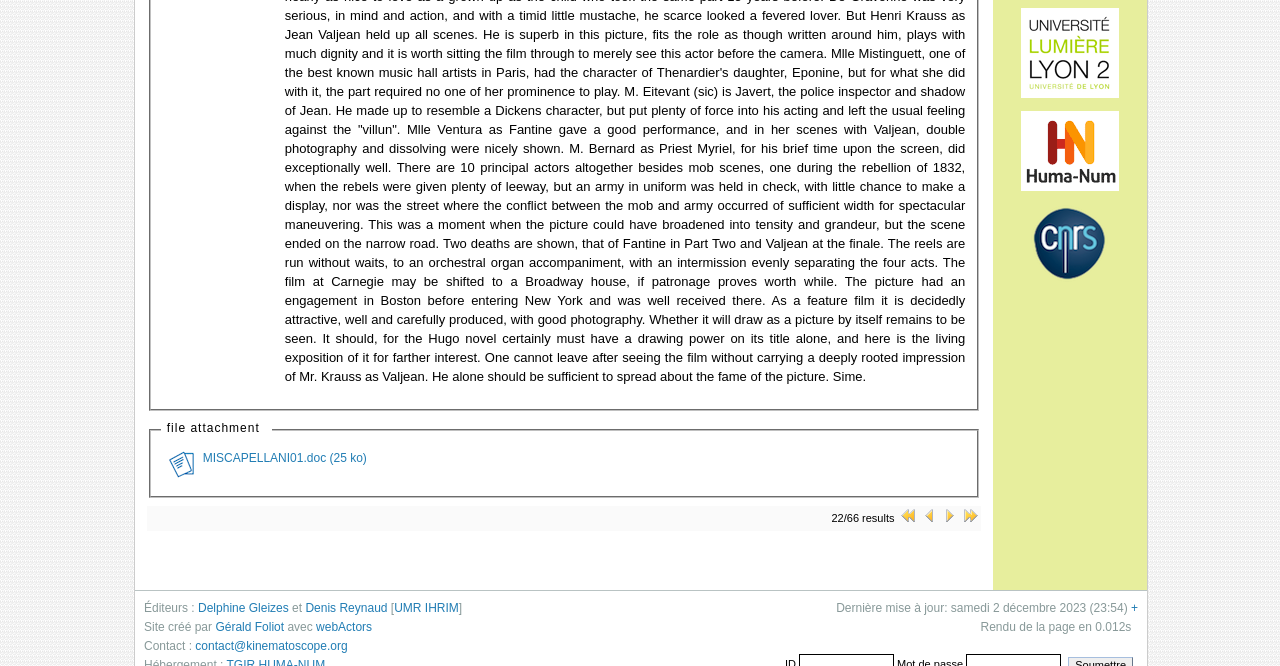Find the bounding box coordinates for the element described here: "webActors".

[0.247, 0.931, 0.291, 0.952]